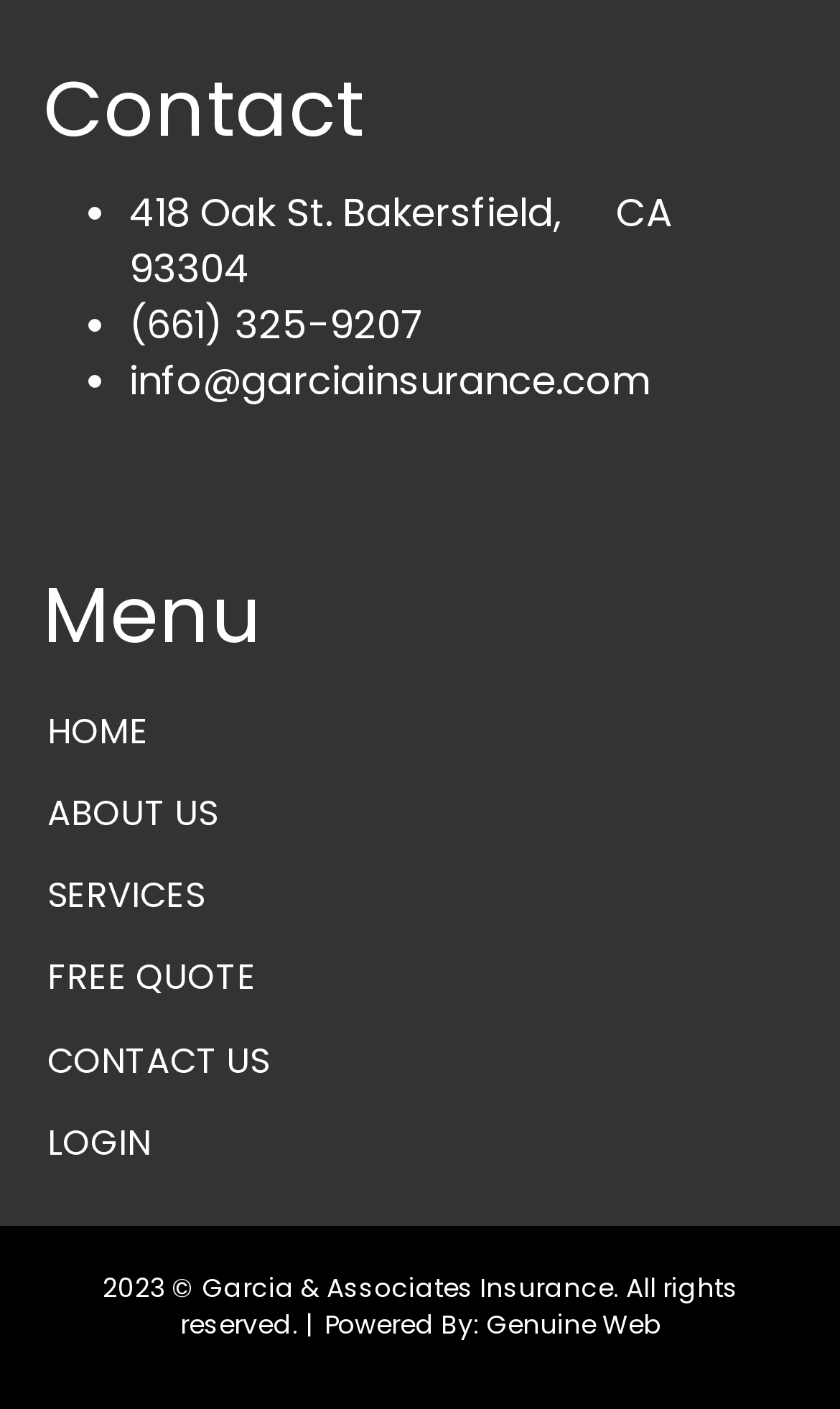Who is the website powered by?
We need a detailed and meticulous answer to the question.

I found the information by looking at the link element that contains the text 'Powered By:', which is followed by the text 'Genuine Web'. This element is located at the bottom of the webpage.